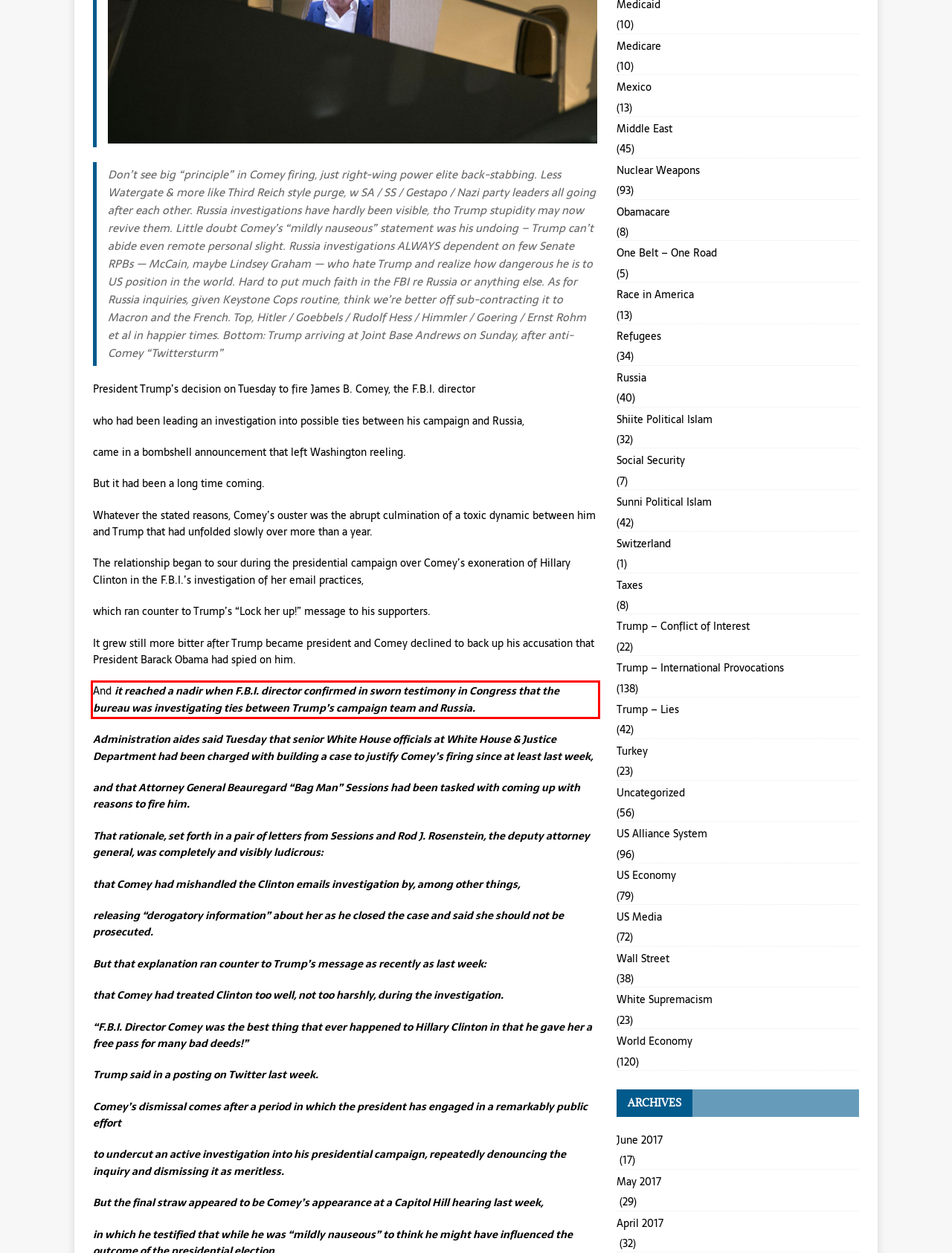You have a screenshot of a webpage with a UI element highlighted by a red bounding box. Use OCR to obtain the text within this highlighted area.

And it reached a nadir when F.B.I. director confirmed in sworn testimony in Congress that the bureau was investigating ties between Trump’s campaign team and Russia.